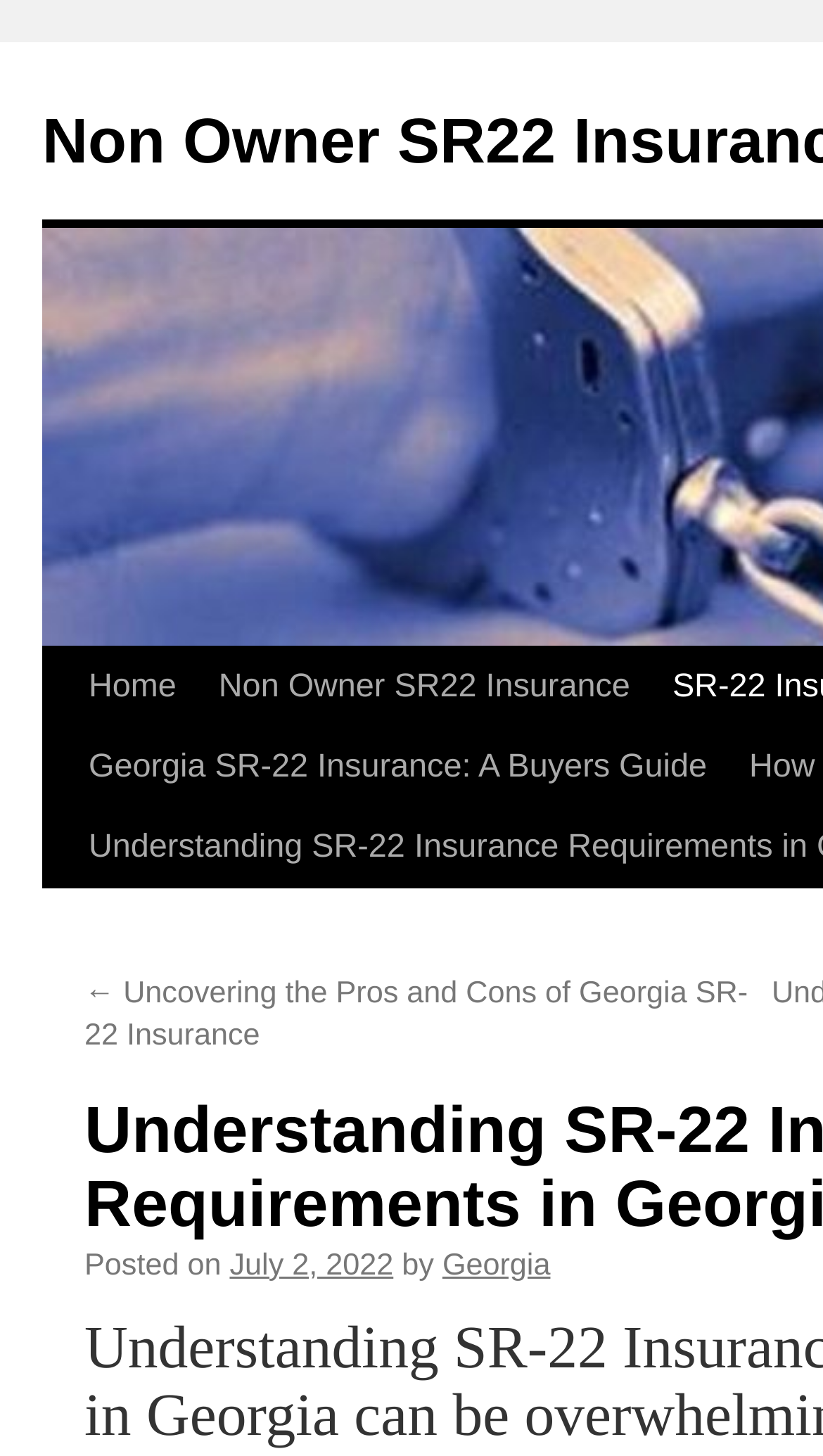Locate the primary headline on the webpage and provide its text.

﻿Understanding SR-22 Insurance Renewal Requirements in Georgia